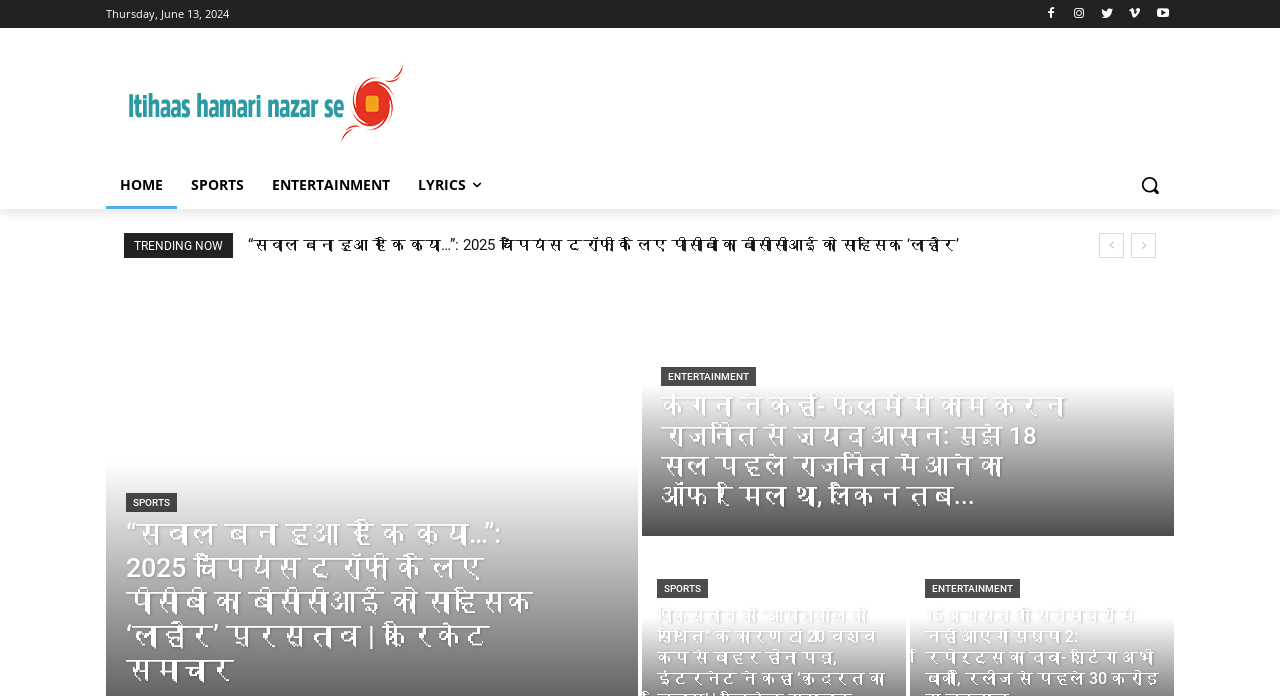Find the bounding box of the web element that fits this description: "Privacy Policy".

None